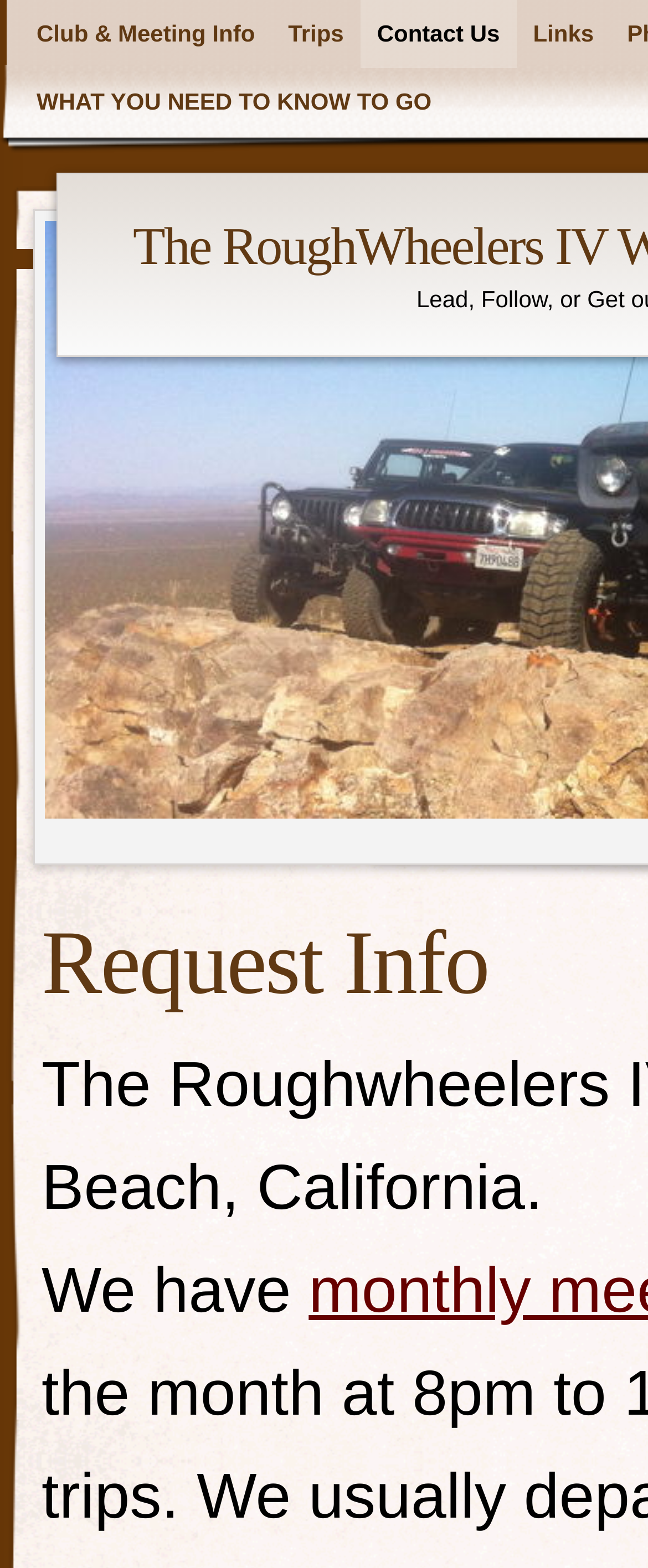Mark the bounding box of the element that matches the following description: "Club & Meeting Info".

[0.031, 0.0, 0.419, 0.043]